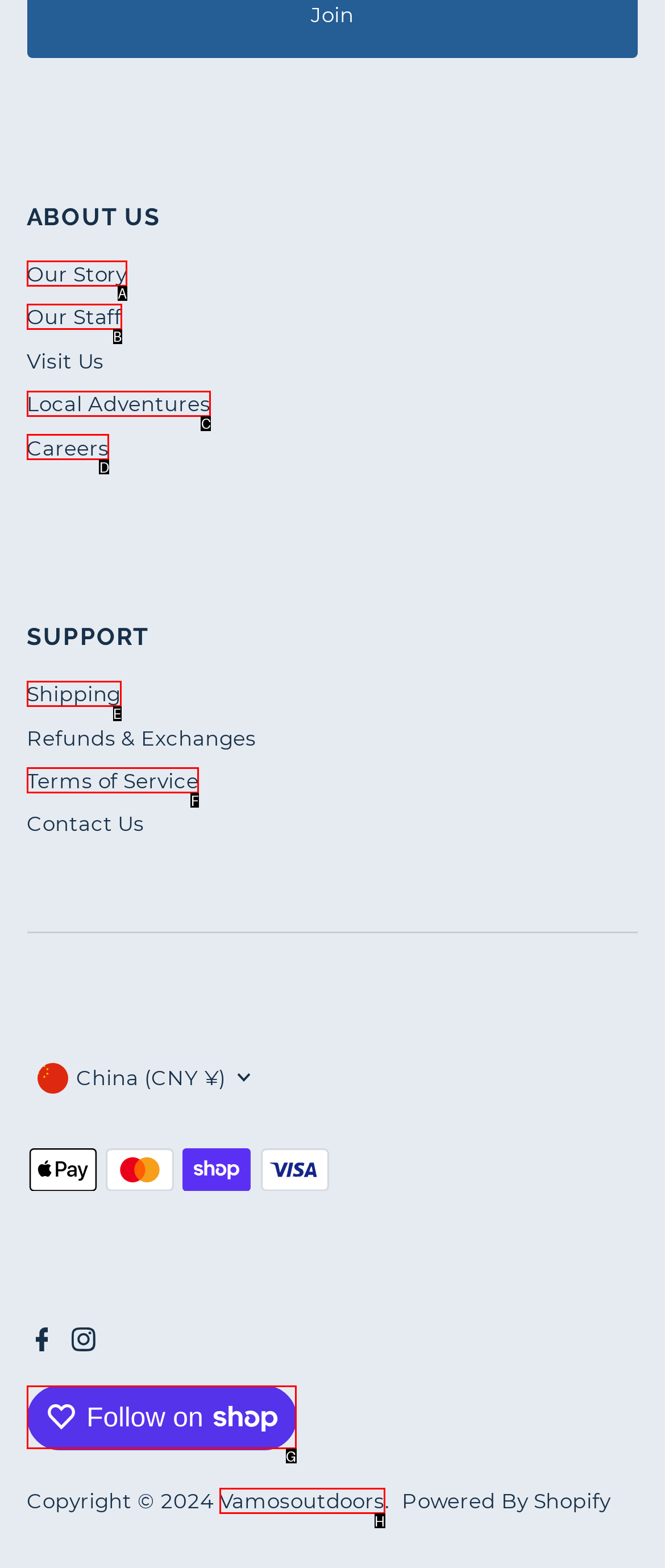Choose the letter of the UI element that aligns with the following description: Follow on Following on
State your answer as the letter from the listed options.

G